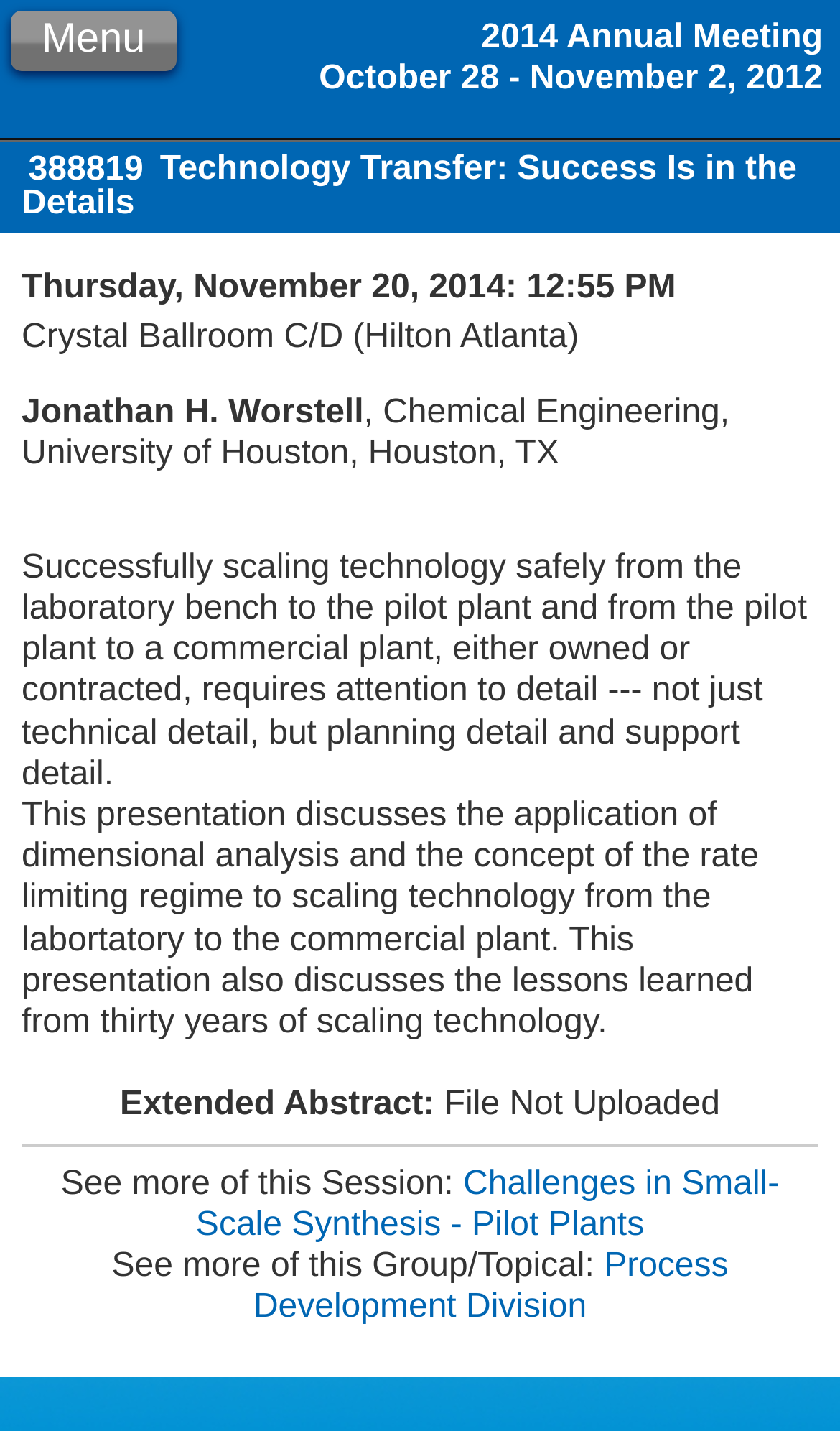By analyzing the image, answer the following question with a detailed response: What is the location of the session?

I found the location of the session by looking at the StaticText element with the text 'Crystal Ballroom C/D (Hilton Atlanta)' which has a bounding box coordinate of [0.026, 0.223, 0.689, 0.248]. This indicates that the location is Crystal Ballroom C/D (Hilton Atlanta).